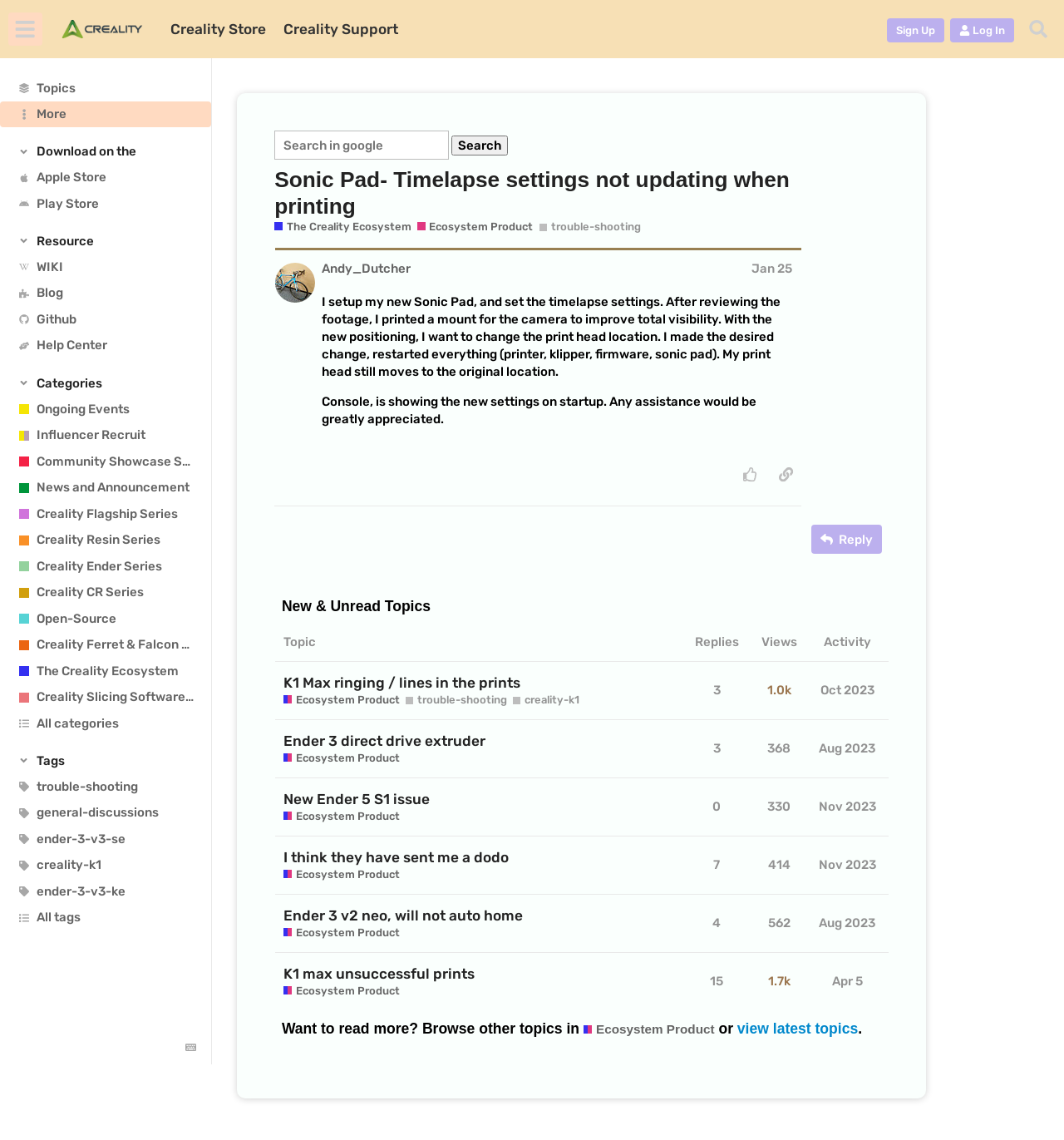Highlight the bounding box coordinates of the element that should be clicked to carry out the following instruction: "Click on the 'Andy_Dutcher' username". The coordinates must be given as four float numbers ranging from 0 to 1, i.e., [left, top, right, bottom].

[0.302, 0.228, 0.386, 0.244]